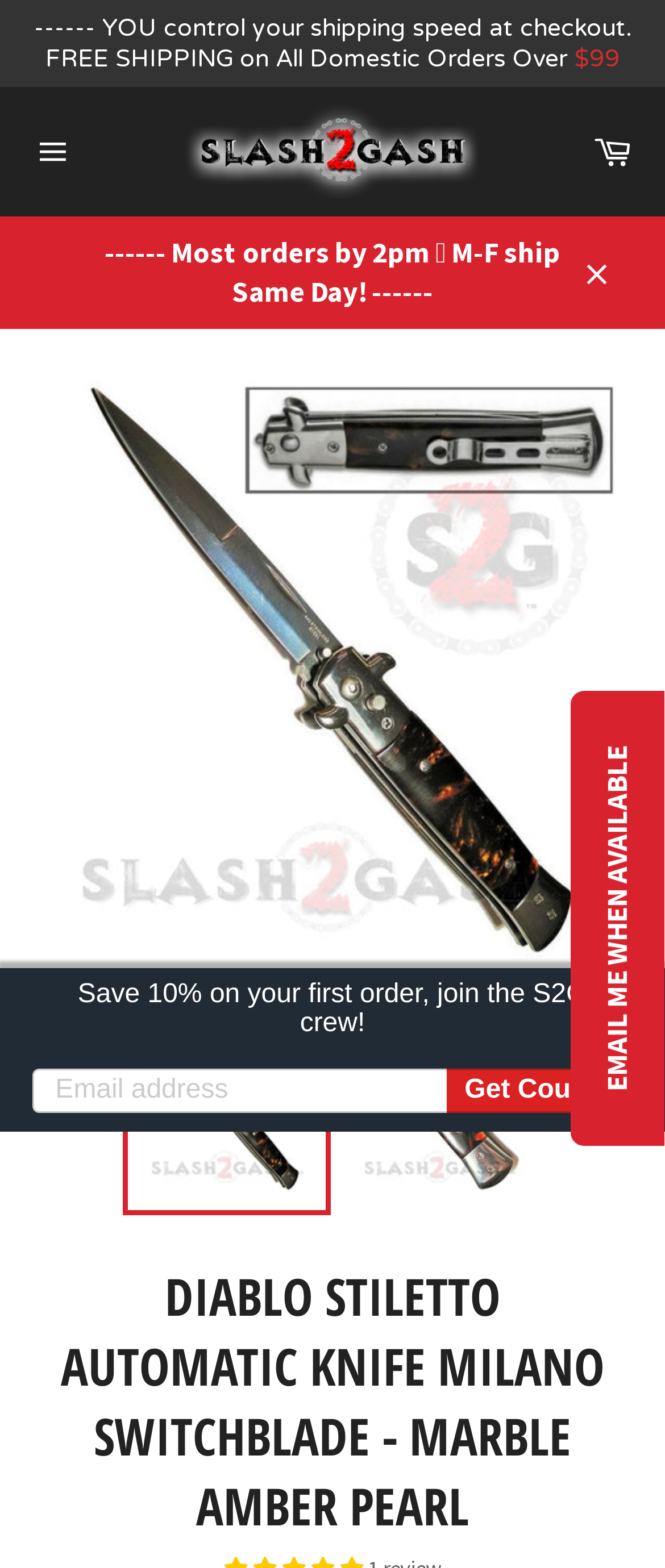Please identify the coordinates of the bounding box that should be clicked to fulfill this instruction: "Click the 'Cart' link".

[0.867, 0.074, 0.974, 0.119]